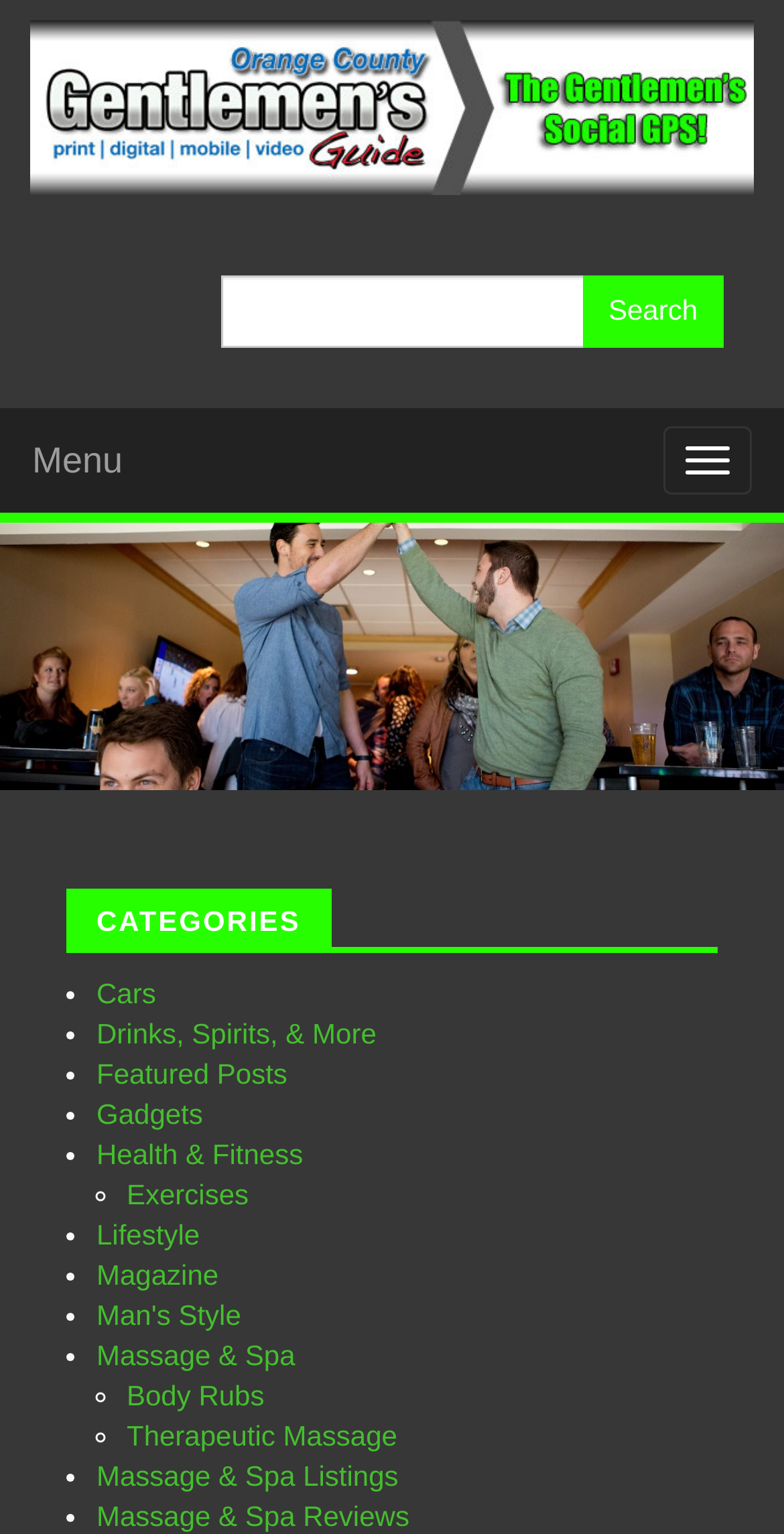Bounding box coordinates should be in the format (top-left x, top-left y, bottom-right x, bottom-right y) and all values should be floating point numbers between 0 and 1. Determine the bounding box coordinate for the UI element described as: Toggle navigation

[0.846, 0.278, 0.959, 0.322]